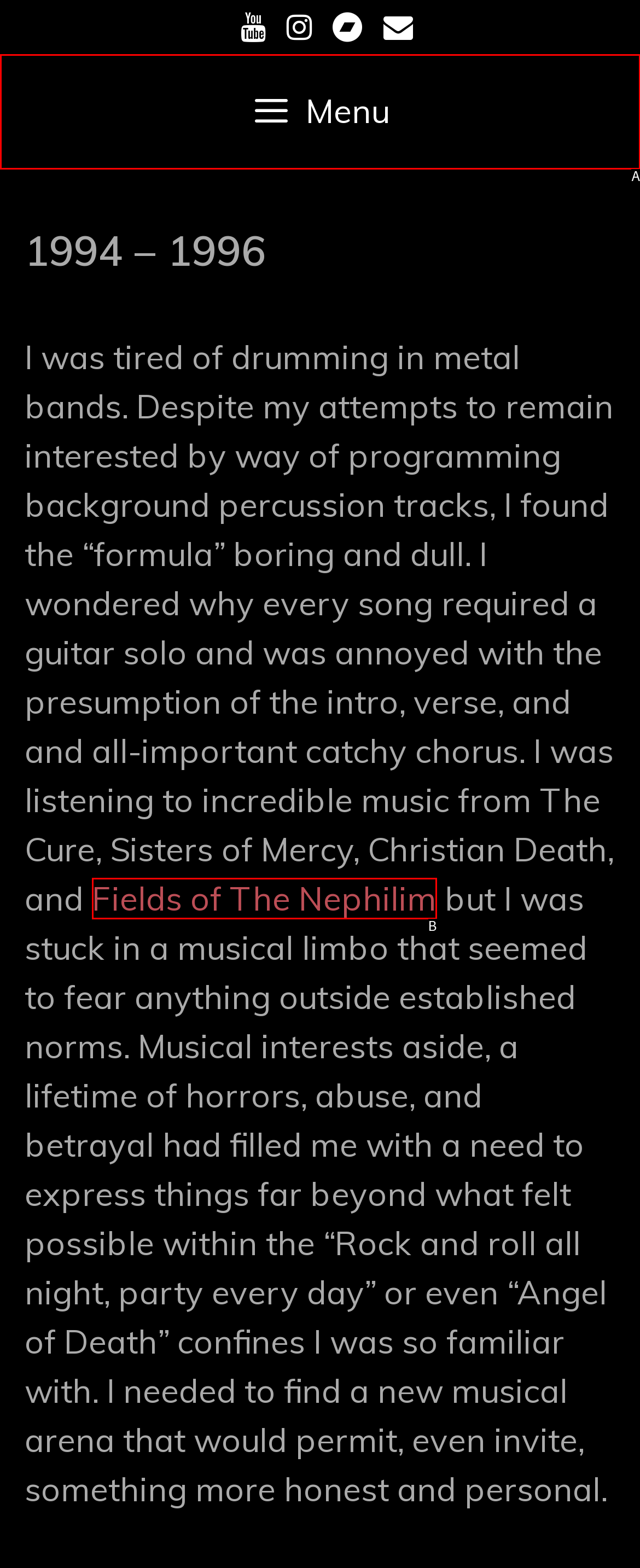Please identify the UI element that matches the description: Menu
Respond with the letter of the correct option.

A